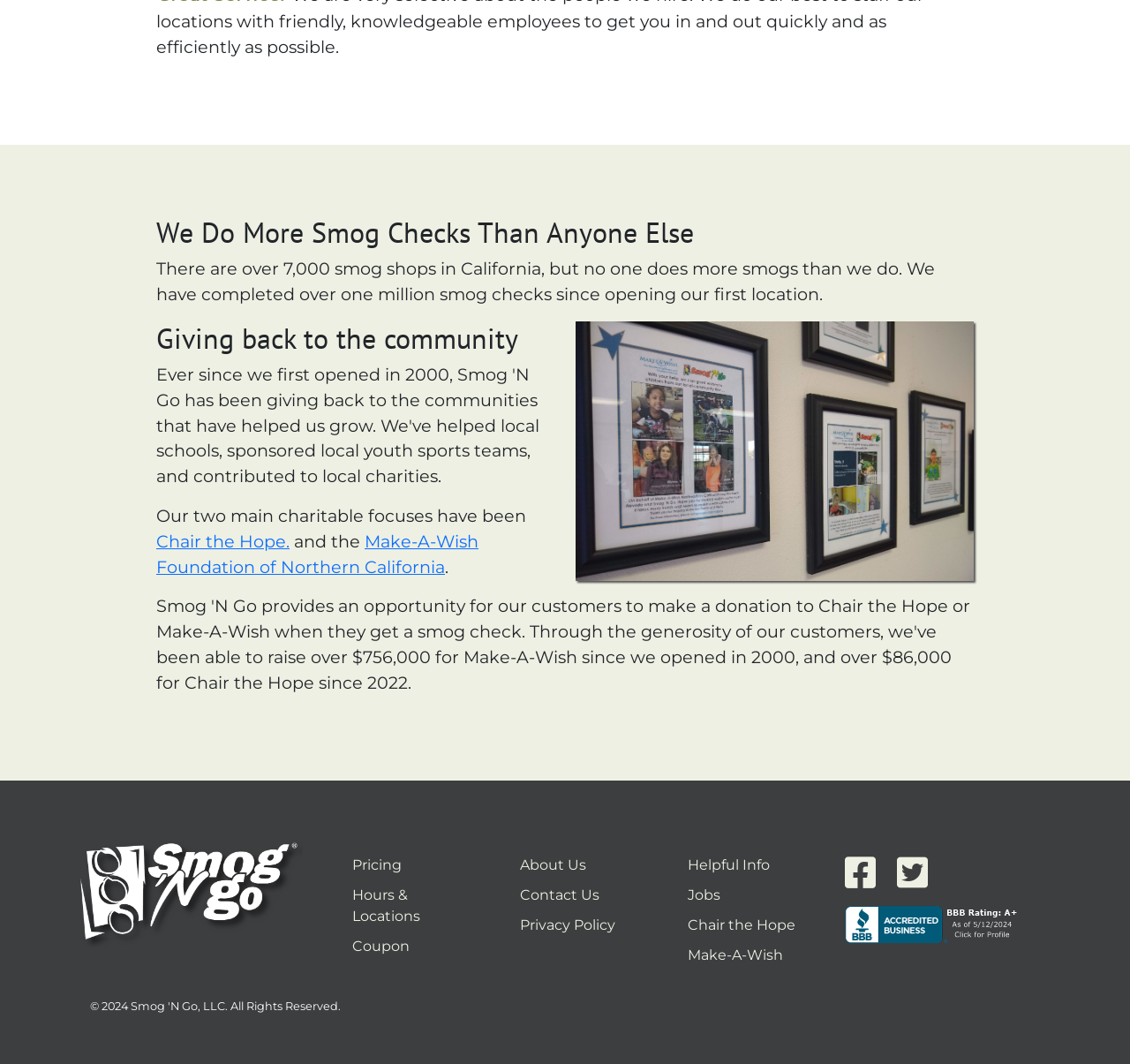Determine the bounding box coordinates of the element's region needed to click to follow the instruction: "View the 'Pricing' page". Provide these coordinates as four float numbers between 0 and 1, formatted as [left, top, right, bottom].

[0.312, 0.805, 0.355, 0.82]